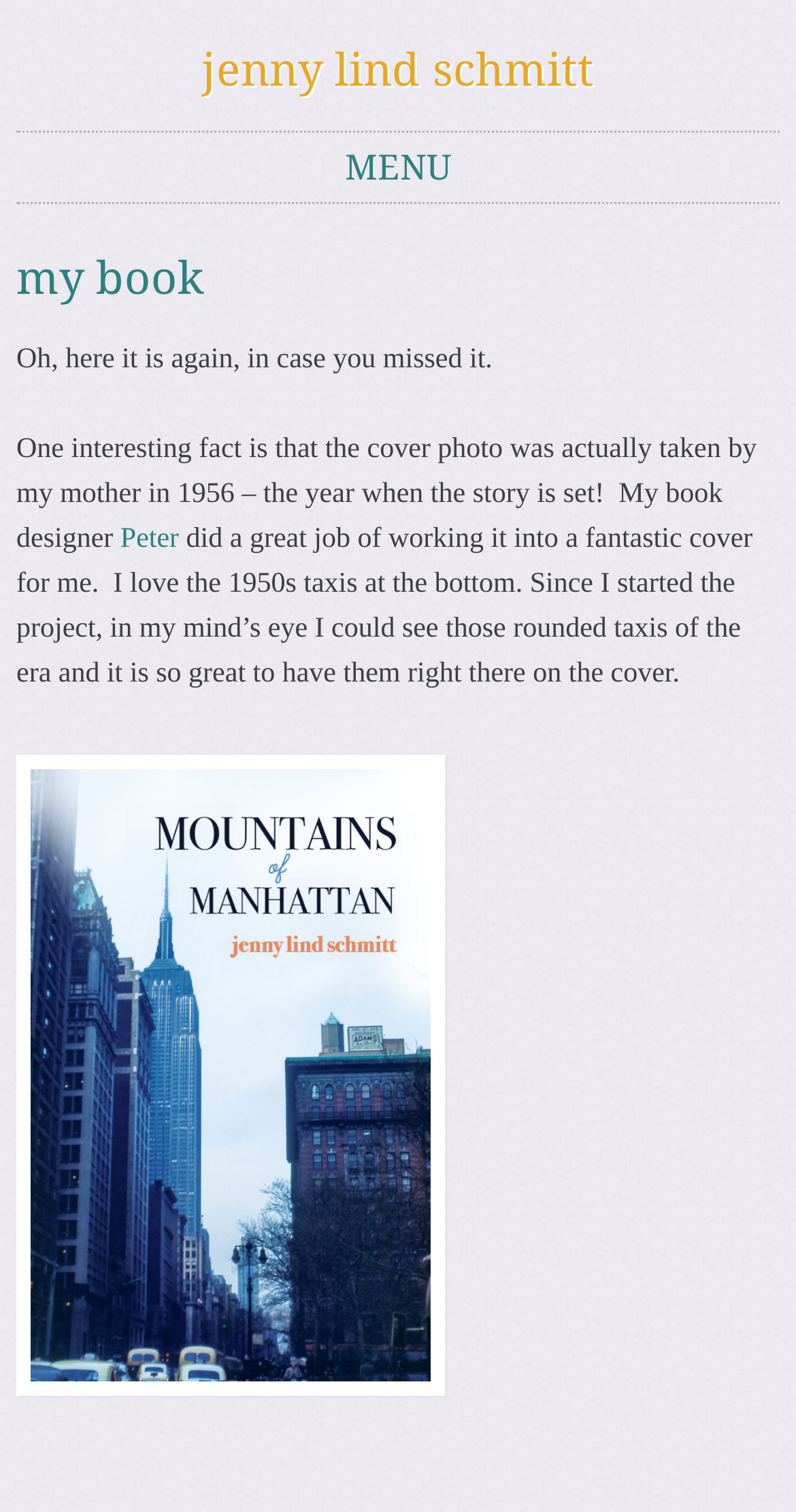Extract the main headline from the webpage and generate its text.

jenny lind schmitt